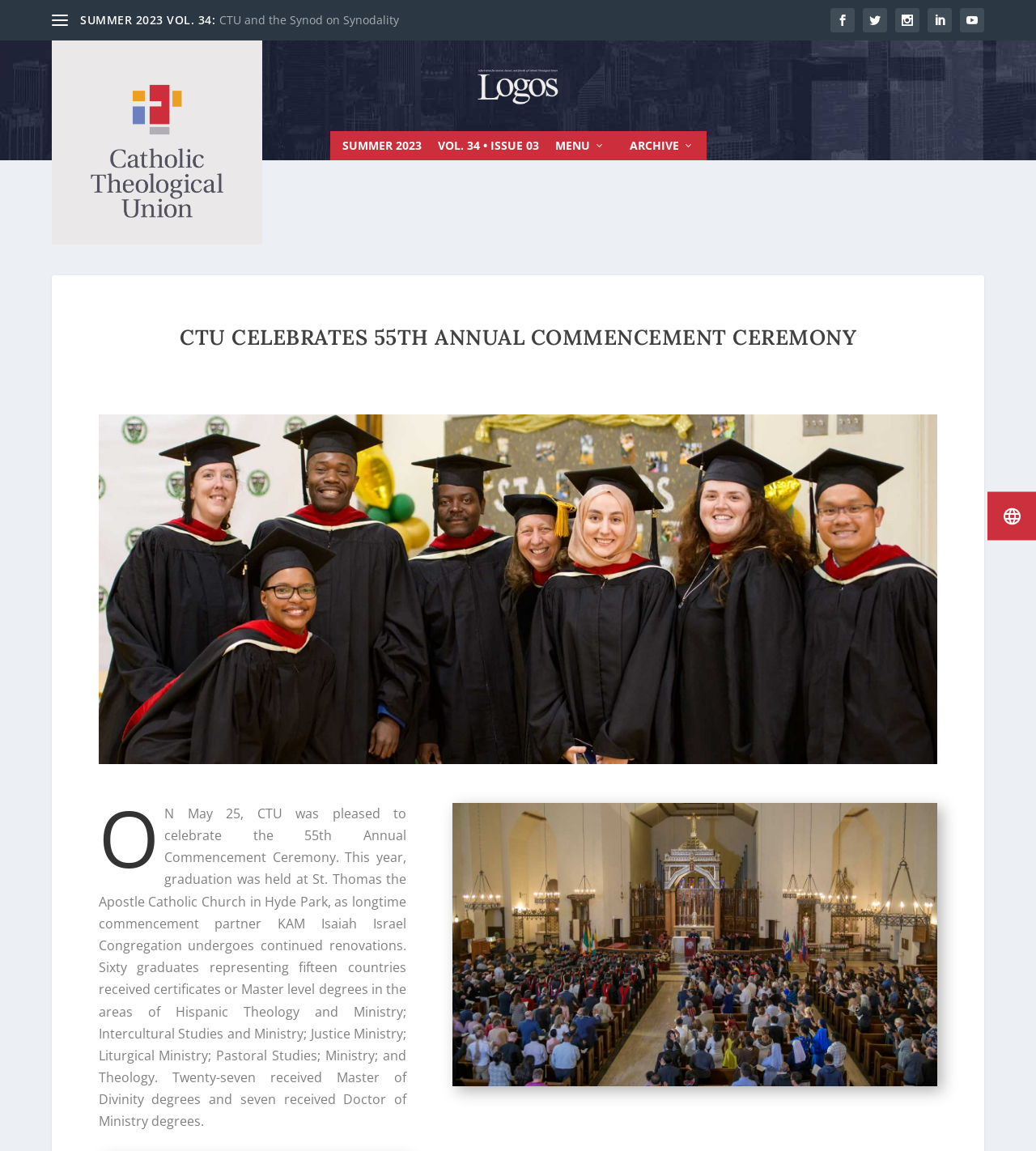From the given element description: "ARCHIVE", find the bounding box for the UI element. Provide the coordinates as four float numbers between 0 and 1, in the order [left, top, right, bottom].

[0.607, 0.187, 0.67, 0.212]